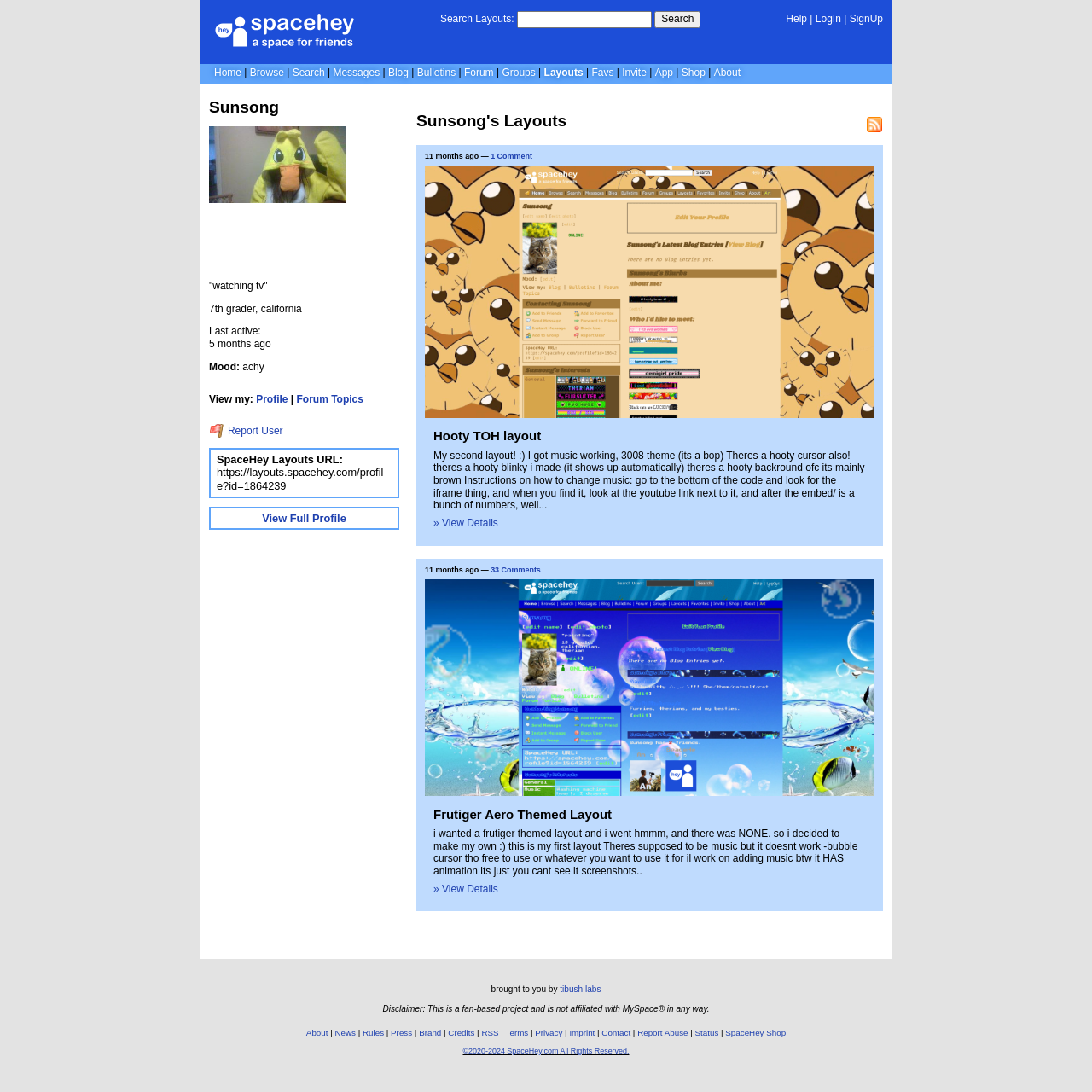Identify the bounding box coordinates of the section that should be clicked to achieve the task described: "View the blog".

[0.355, 0.061, 0.374, 0.072]